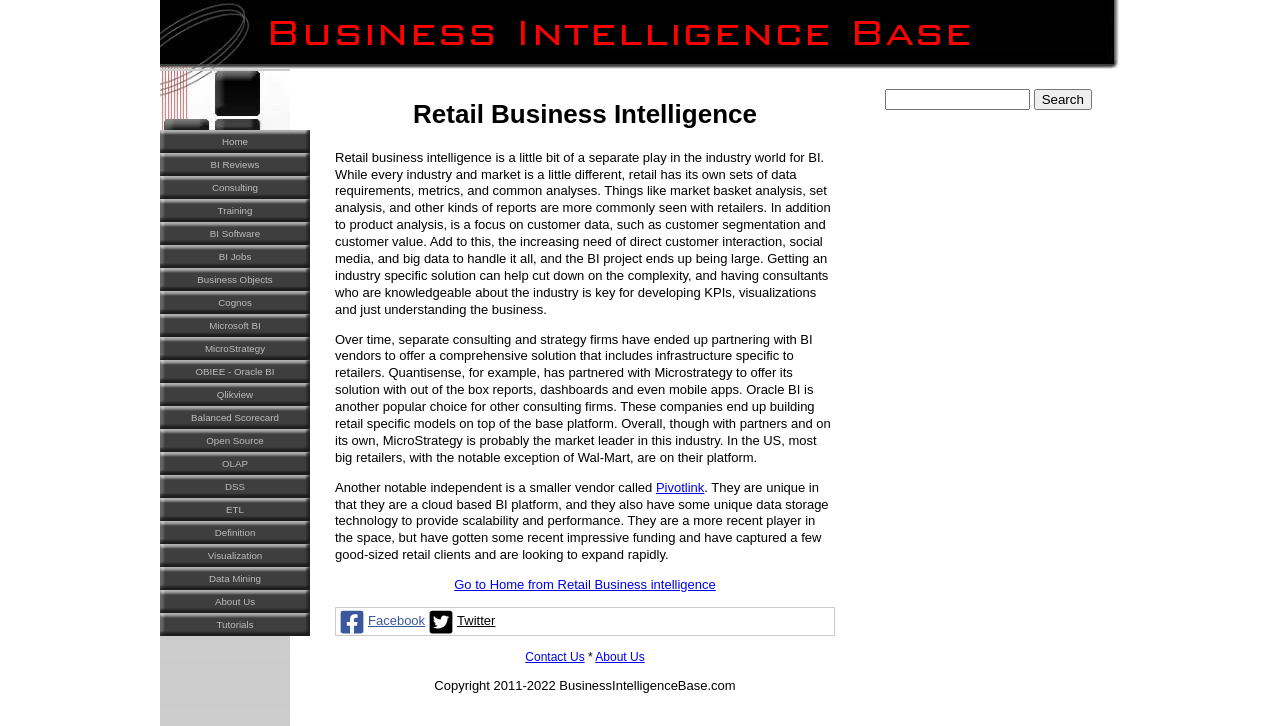Specify the bounding box coordinates of the area to click in order to follow the given instruction: "Go to the 'Contact Us' page."

[0.41, 0.895, 0.457, 0.914]